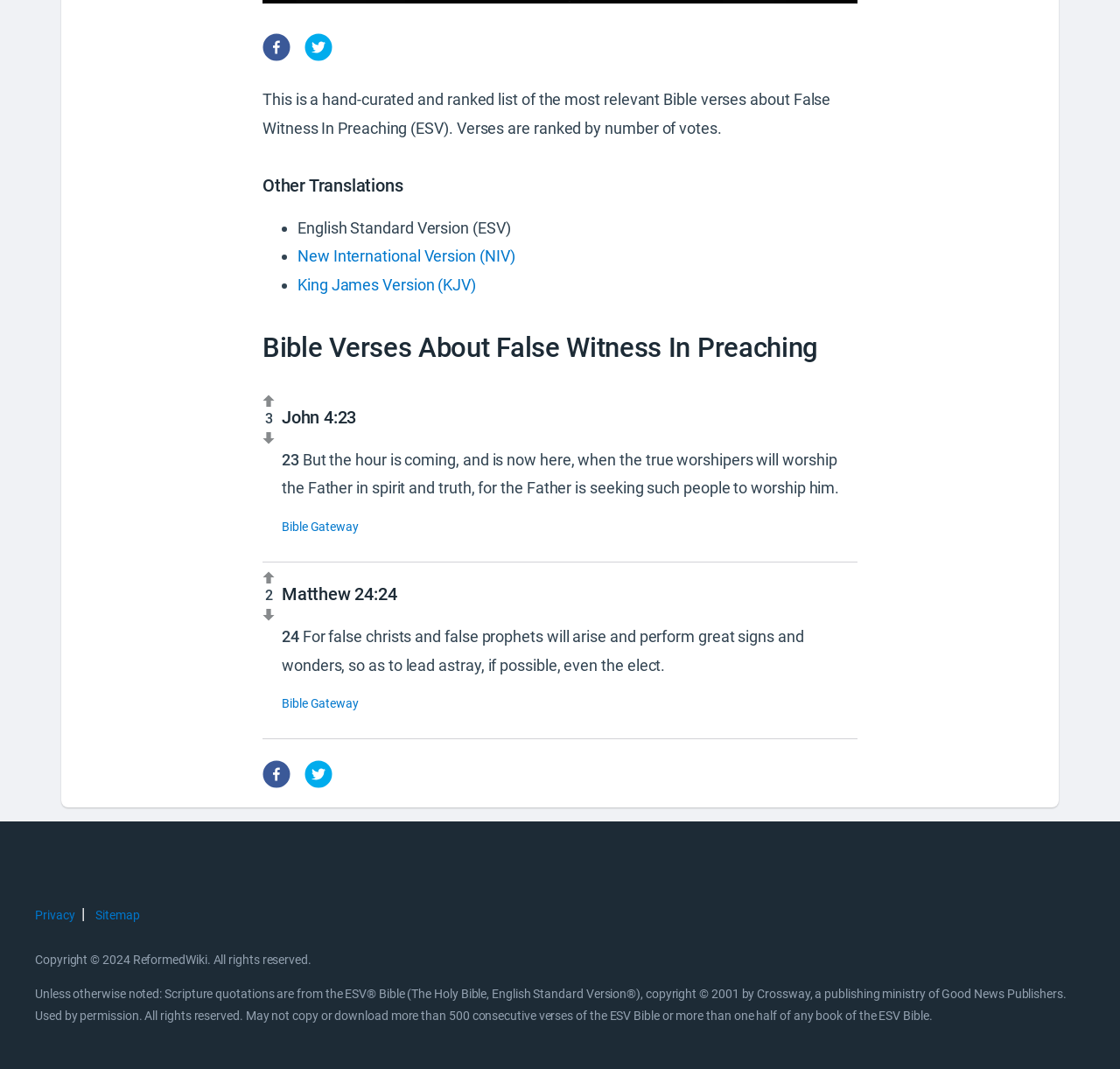Provide the bounding box coordinates of the UI element that matches the description: "aria-label="twitter"".

[0.272, 0.031, 0.297, 0.065]